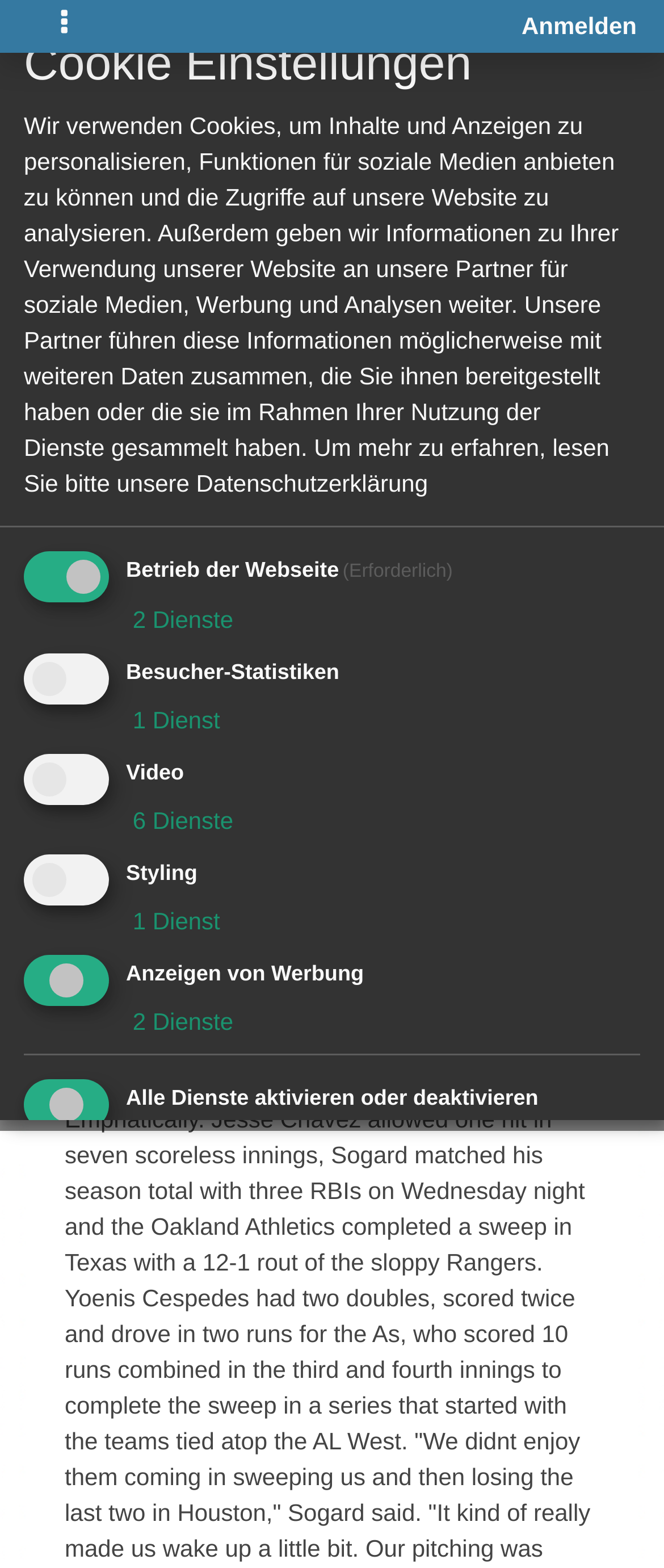How many links are there in the breadcrumb navigation?
Answer briefly with a single word or phrase based on the image.

3